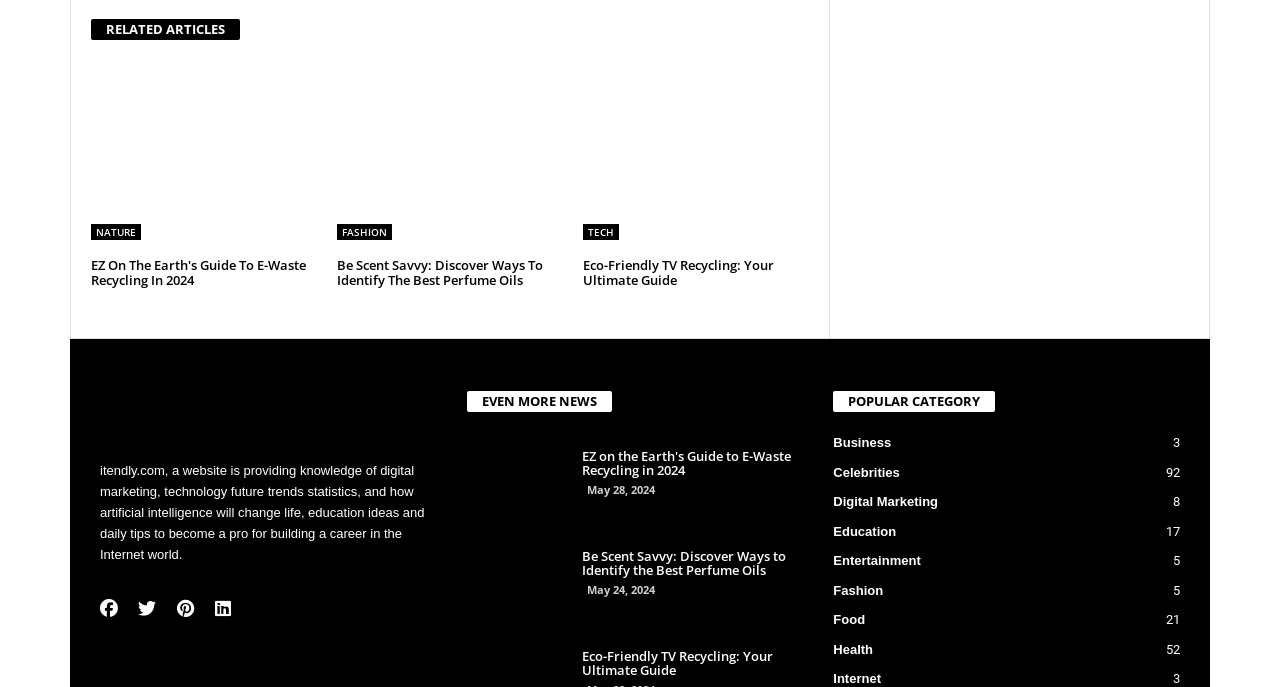Locate the bounding box of the UI element defined by this description: "Fashion". The coordinates should be given as four float numbers between 0 and 1, formatted as [left, top, right, bottom].

[0.263, 0.326, 0.306, 0.35]